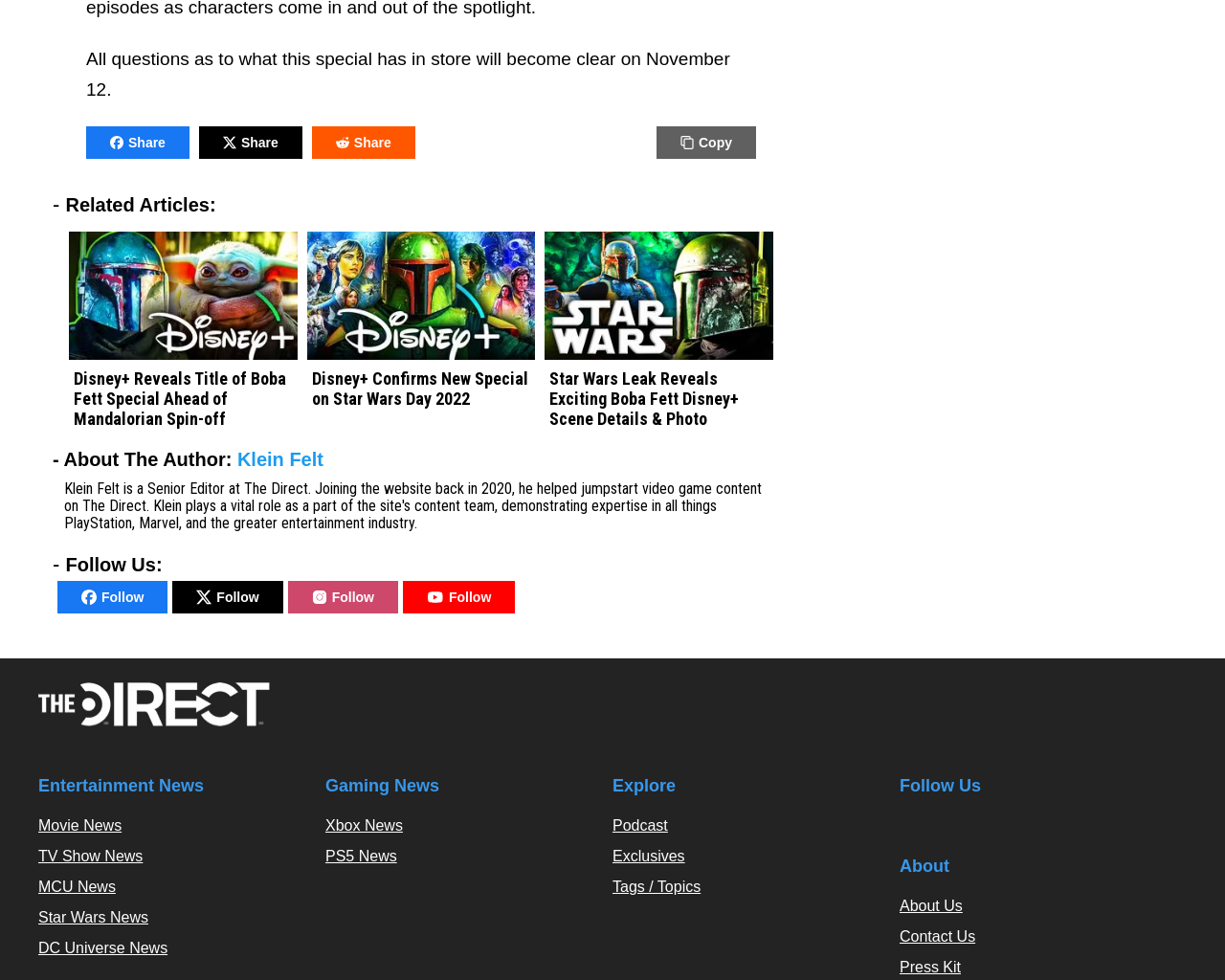Determine the bounding box coordinates of the UI element described below. Use the format (top-left x, top-left y, bottom-right x, bottom-right y) with floating point numbers between 0 and 1: Tags / Topics

[0.5, 0.897, 0.572, 0.913]